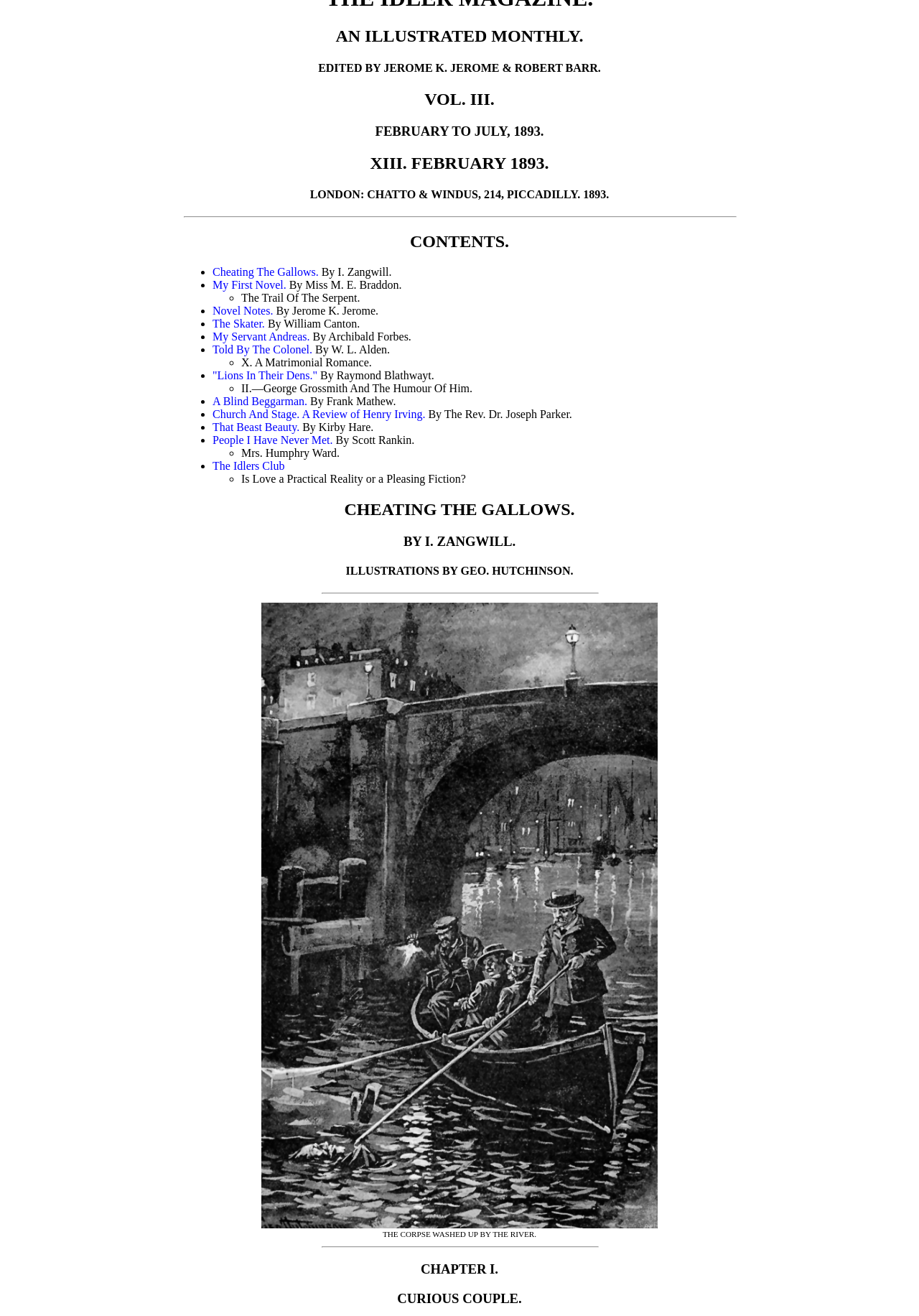Provide the bounding box coordinates for the UI element that is described by this text: "People I Have Never Met.". The coordinates should be in the form of four float numbers between 0 and 1: [left, top, right, bottom].

[0.231, 0.33, 0.362, 0.339]